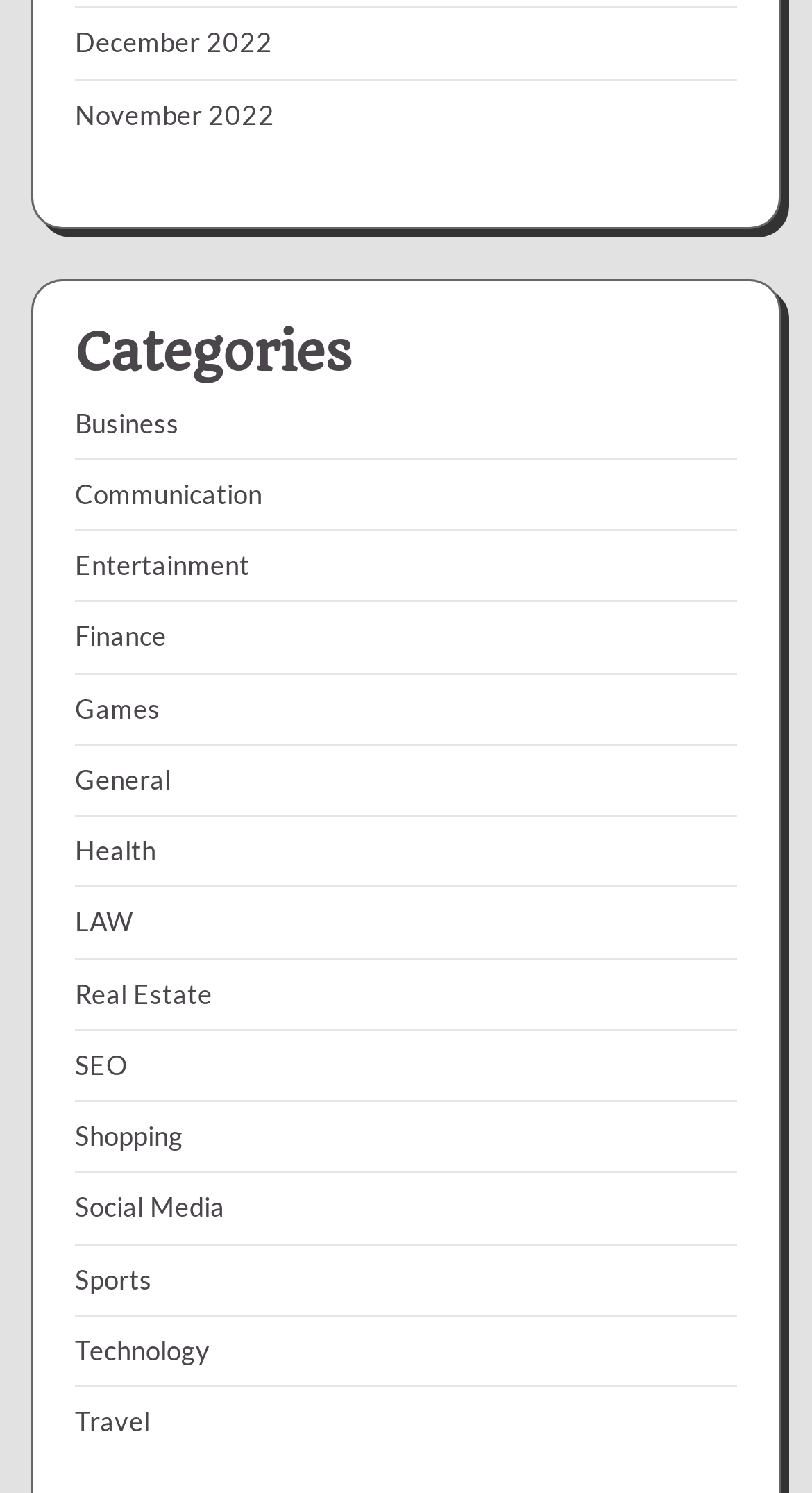Examine the image and give a thorough answer to the following question:
How many categories are listed?

I counted the number of links under the 'Categories' heading, which are labeled as 'Business', 'Communication', 'Entertainment', and so on. There are 15 links in total, which suggests there are 15 categories listed.